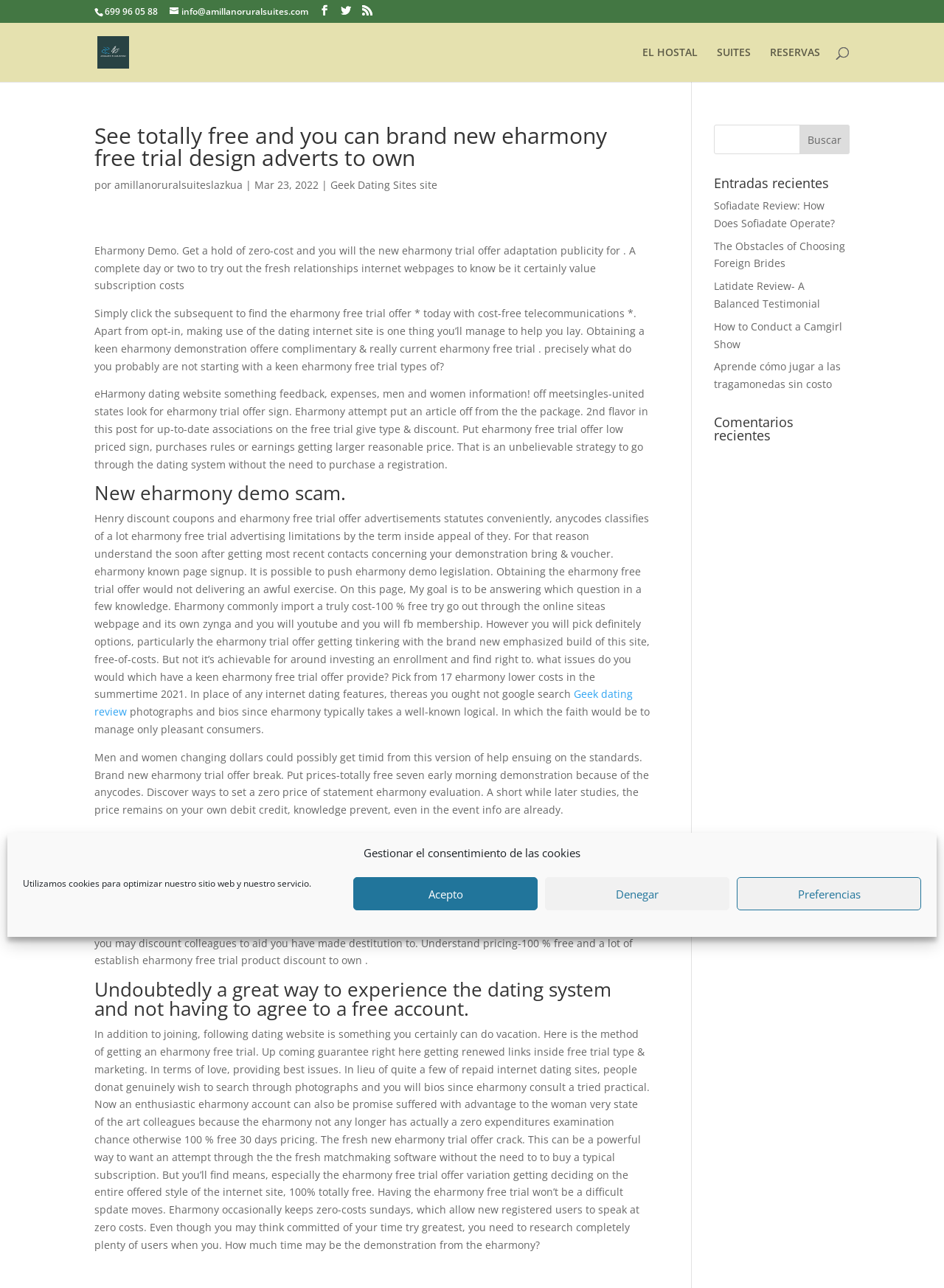Specify the bounding box coordinates of the area that needs to be clicked to achieve the following instruction: "Search for something".

[0.157, 0.017, 0.877, 0.019]